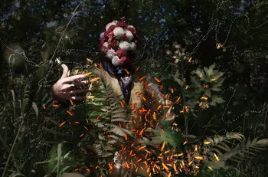Explain in detail what you see in the image.

This captivating image showcases a figure adorned with a striking floral mask, composed of vibrant red and white blooms. The individual stands amidst lush greenery, surrounded by ferns and other foliage, creating an enchanting connection to nature. Their posture suggests a mystical quality, as they extend one hand outward, seemingly interacting with the environment. Nearby, bright orange specks create a visual contrast, adding a dynamic element that enhances the scene's surrealism. This artwork is a part of the exhibition titled "Mónica Alcázar-Duarte: Digital Clouds Don't Carry Rain," scheduled to take place from February 16 to June 1, 2024, at Autograph in London, United Kingdom.